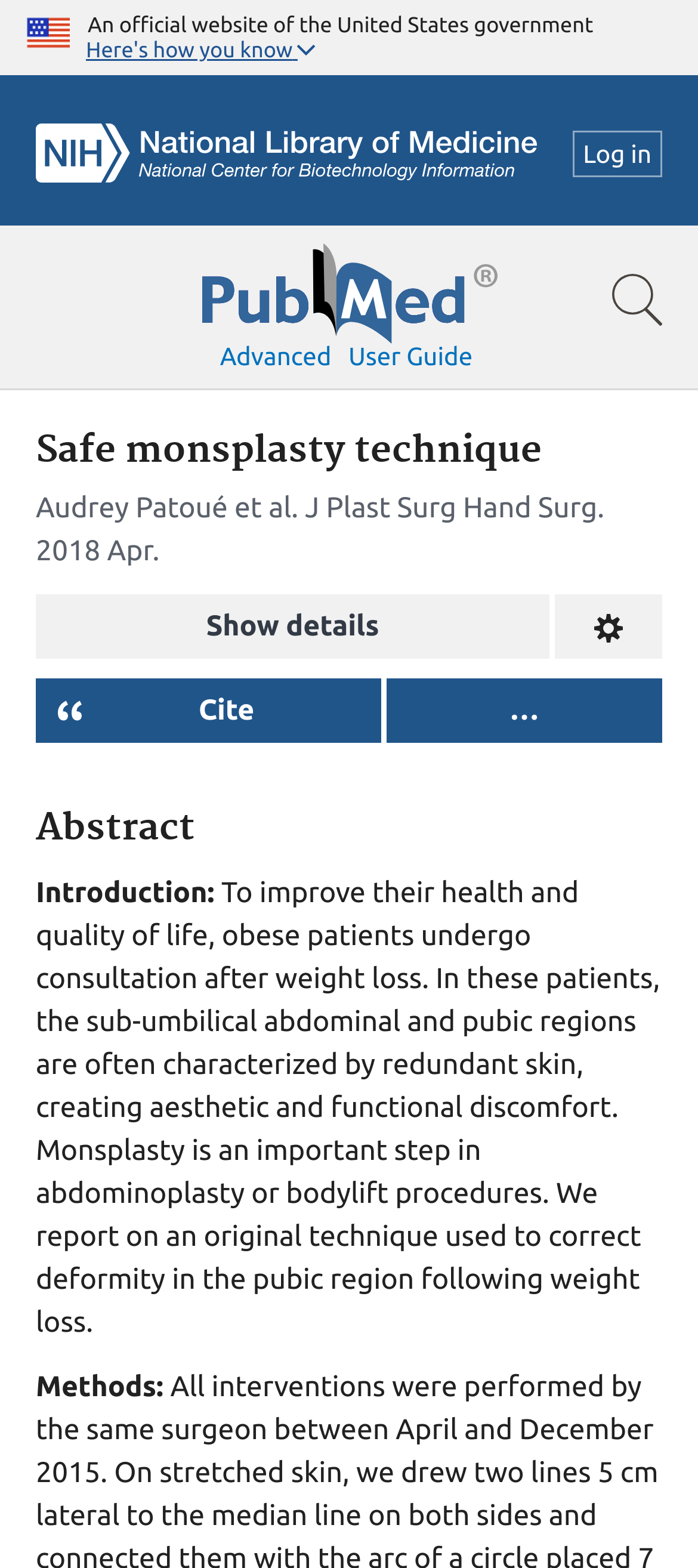Bounding box coordinates are specified in the format (top-left x, top-left y, bottom-right x, bottom-right y). All values are floating point numbers bounded between 0 and 1. Please provide the bounding box coordinate of the region this sentence describes: Display options

[0.795, 0.379, 0.949, 0.42]